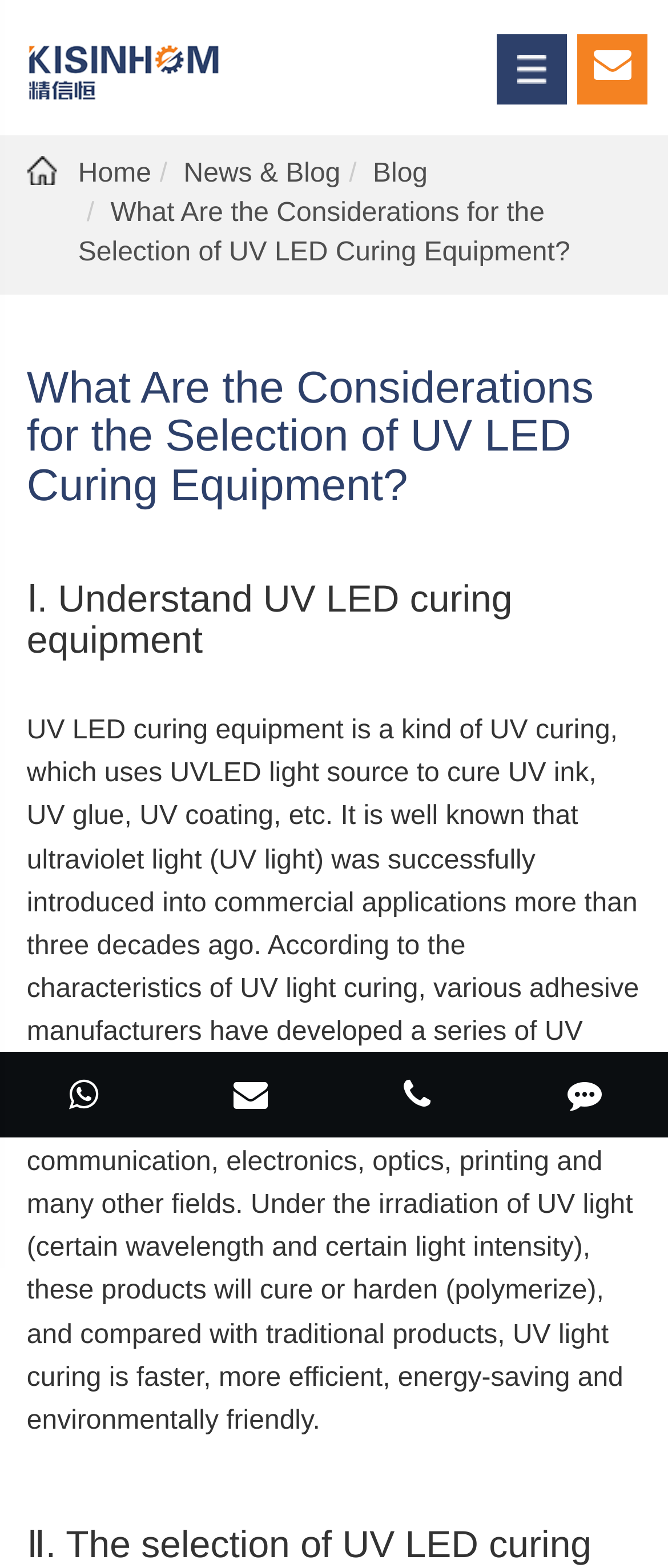How many navigation links are there?
Using the image, elaborate on the answer with as much detail as possible.

There are four navigation links on the webpage, which are 'Home', 'News & Blog', 'Blog', and 'What Are the Considerations for the Selection of UV LED Curing Equipment?'.